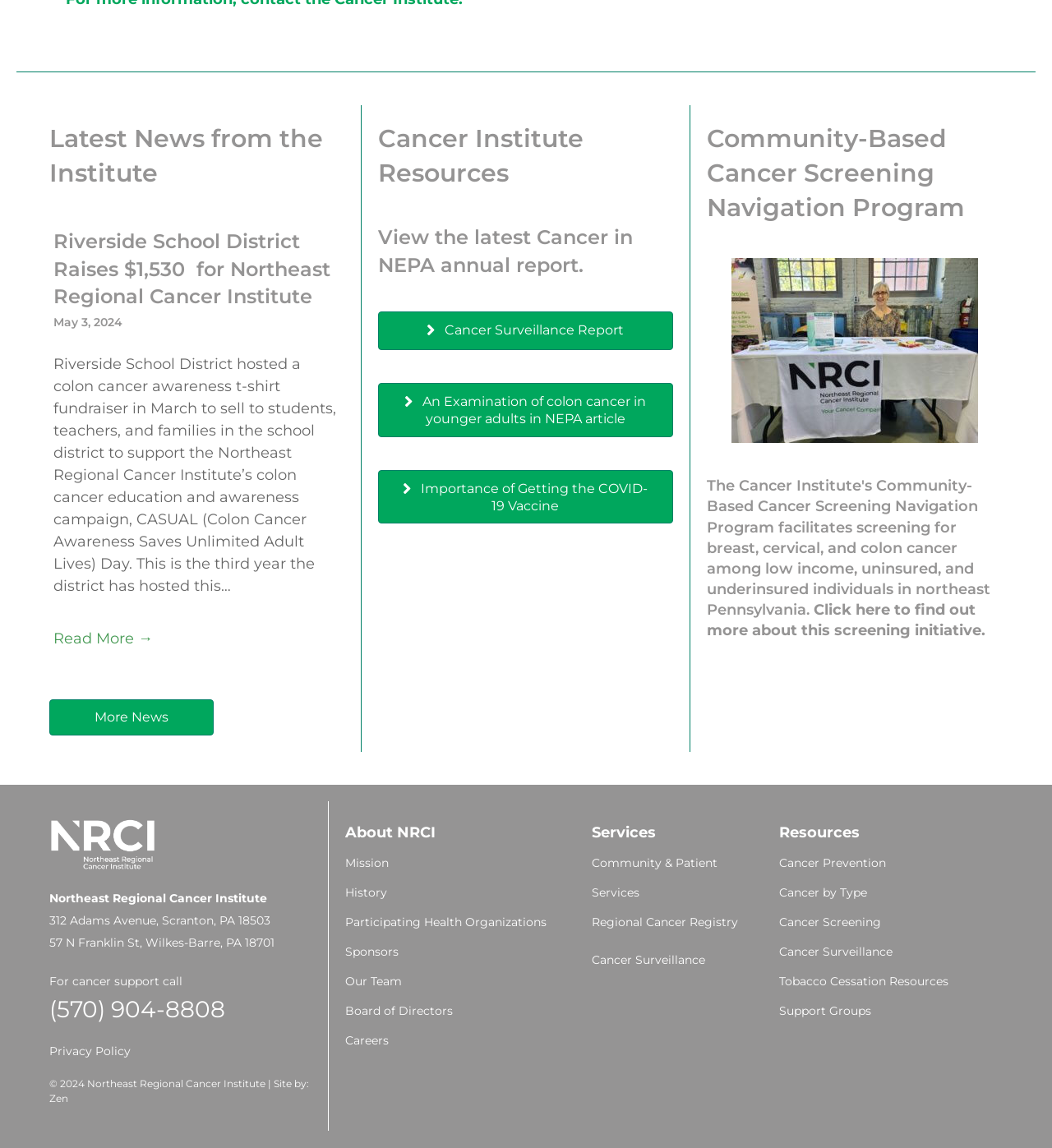Extract the bounding box coordinates of the UI element described by: "Community & Patient Services". The coordinates should include four float numbers ranging from 0 to 1, e.g., [left, top, right, bottom].

[0.562, 0.745, 0.682, 0.783]